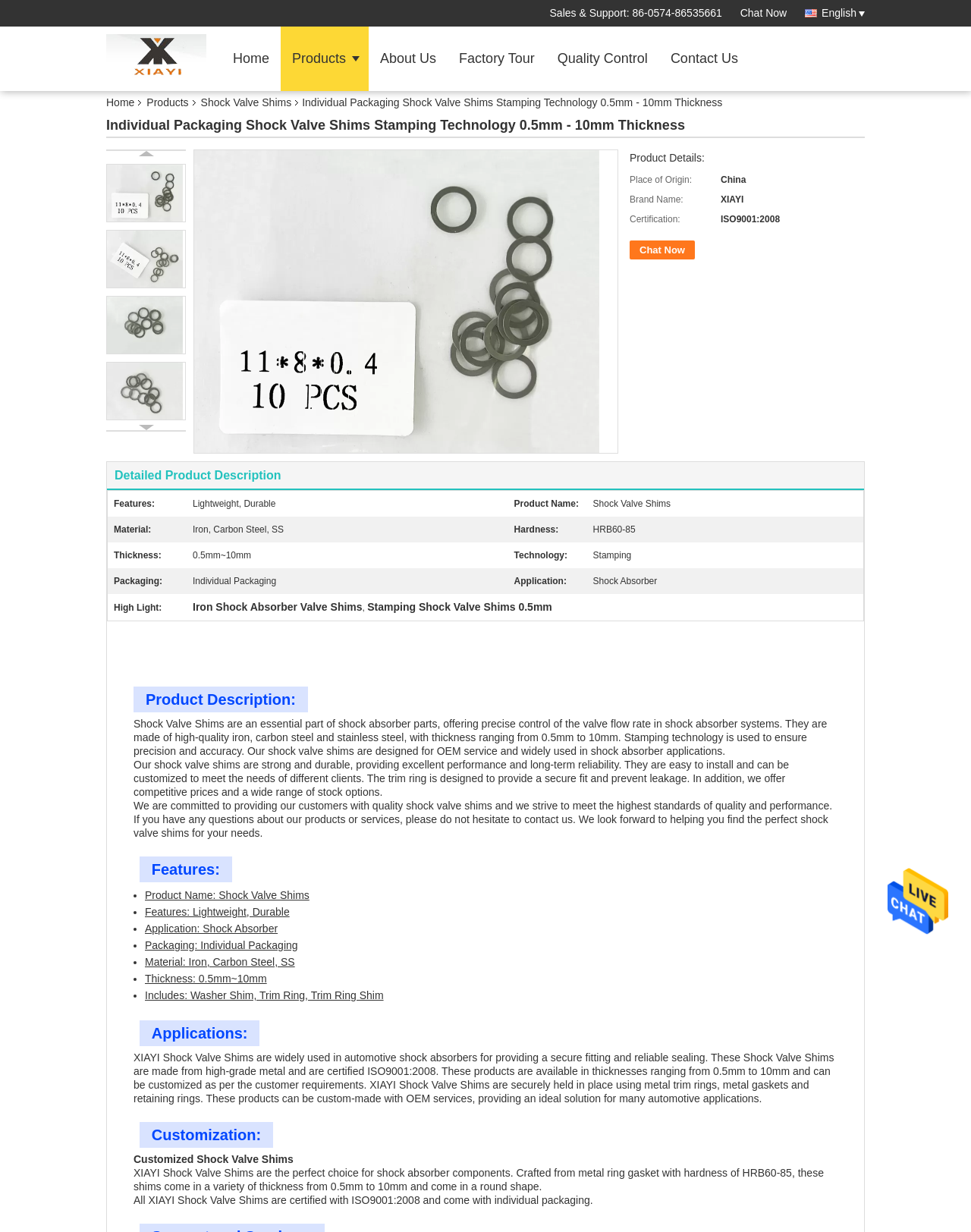Please identify the bounding box coordinates of the area that needs to be clicked to fulfill the following instruction: "Click Send Message."

[0.914, 0.702, 0.977, 0.764]